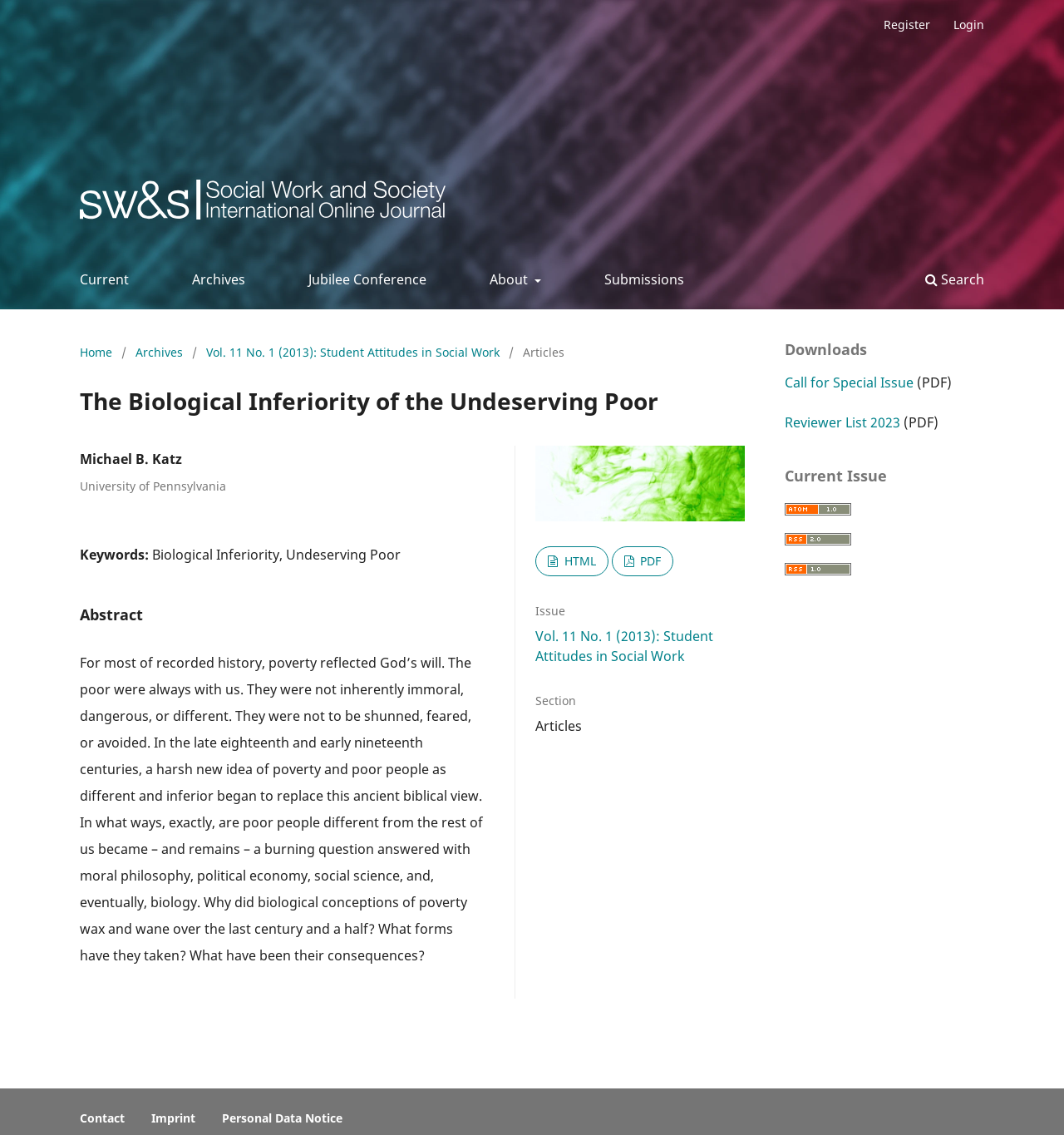Identify the bounding box coordinates of the clickable region required to complete the instruction: "Read the article 'The Biological Inferiority of the Undeserving Poor'". The coordinates should be given as four float numbers within the range of 0 and 1, i.e., [left, top, right, bottom].

[0.075, 0.34, 0.691, 0.366]